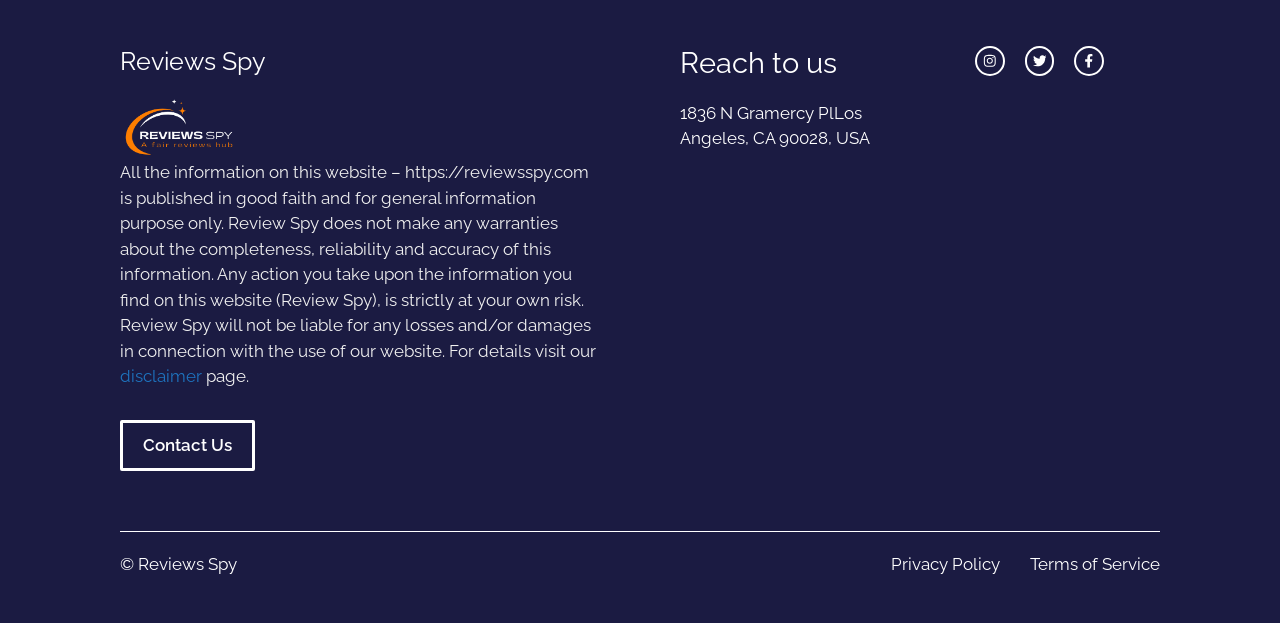Observe the image and answer the following question in detail: What are the two important policies of Reviews Spy?

The two important policies of Reviews Spy can be determined by looking at the link elements 'Privacy Policy' and 'Terms of Service' which appear at the bottom of the page.